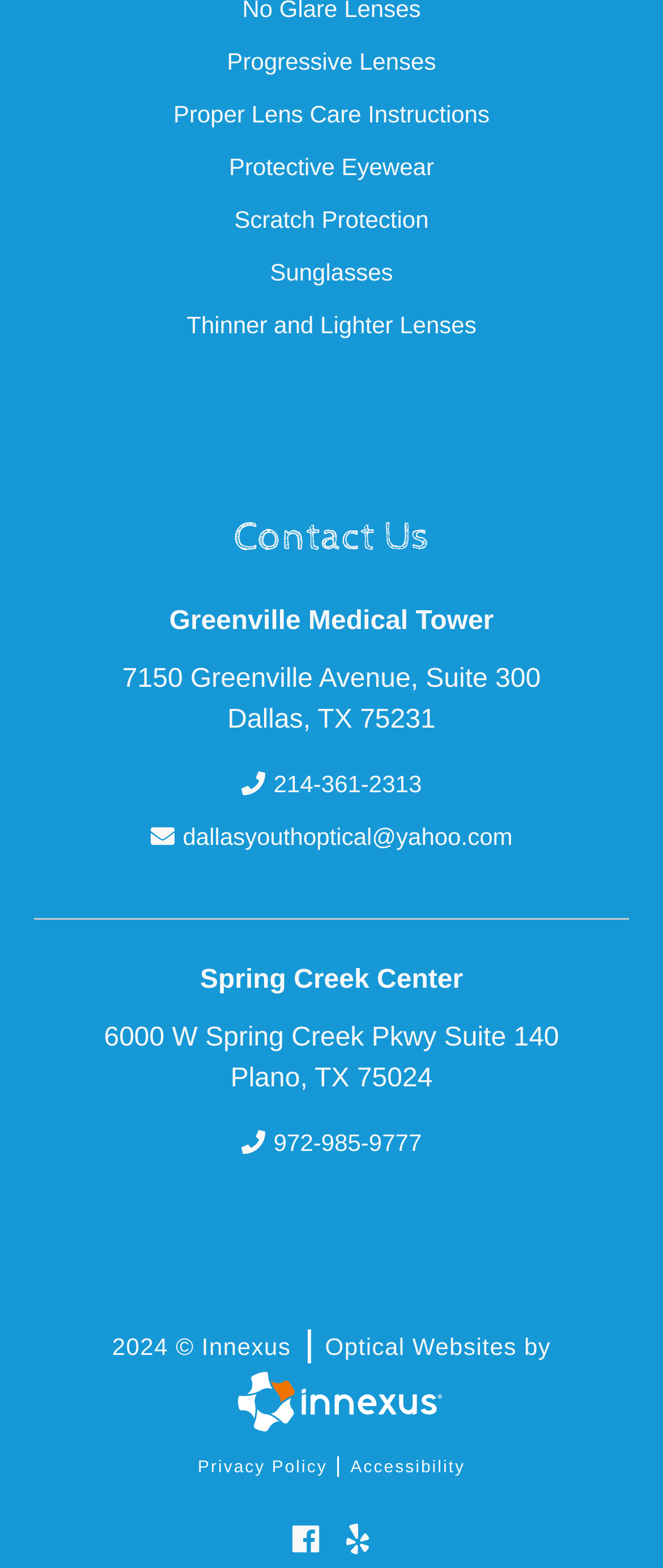Please identify the bounding box coordinates of where to click in order to follow the instruction: "Visit Spring Creek Center".

[0.302, 0.616, 0.698, 0.634]